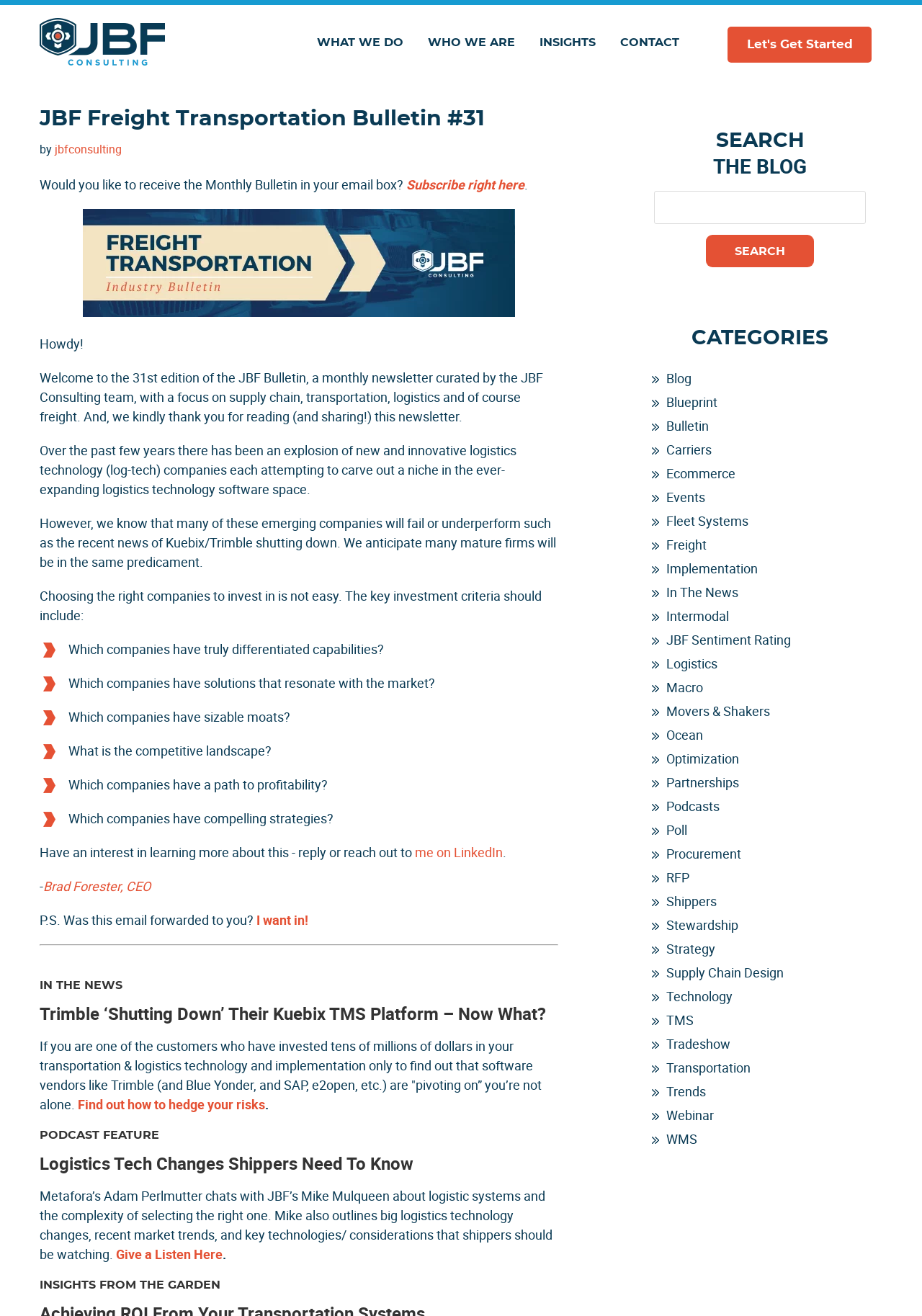Determine the coordinates of the bounding box that should be clicked to complete the instruction: "Click on 'WHAT WE DO'". The coordinates should be represented by four float numbers between 0 and 1: [left, top, right, bottom].

[0.332, 0.02, 0.449, 0.063]